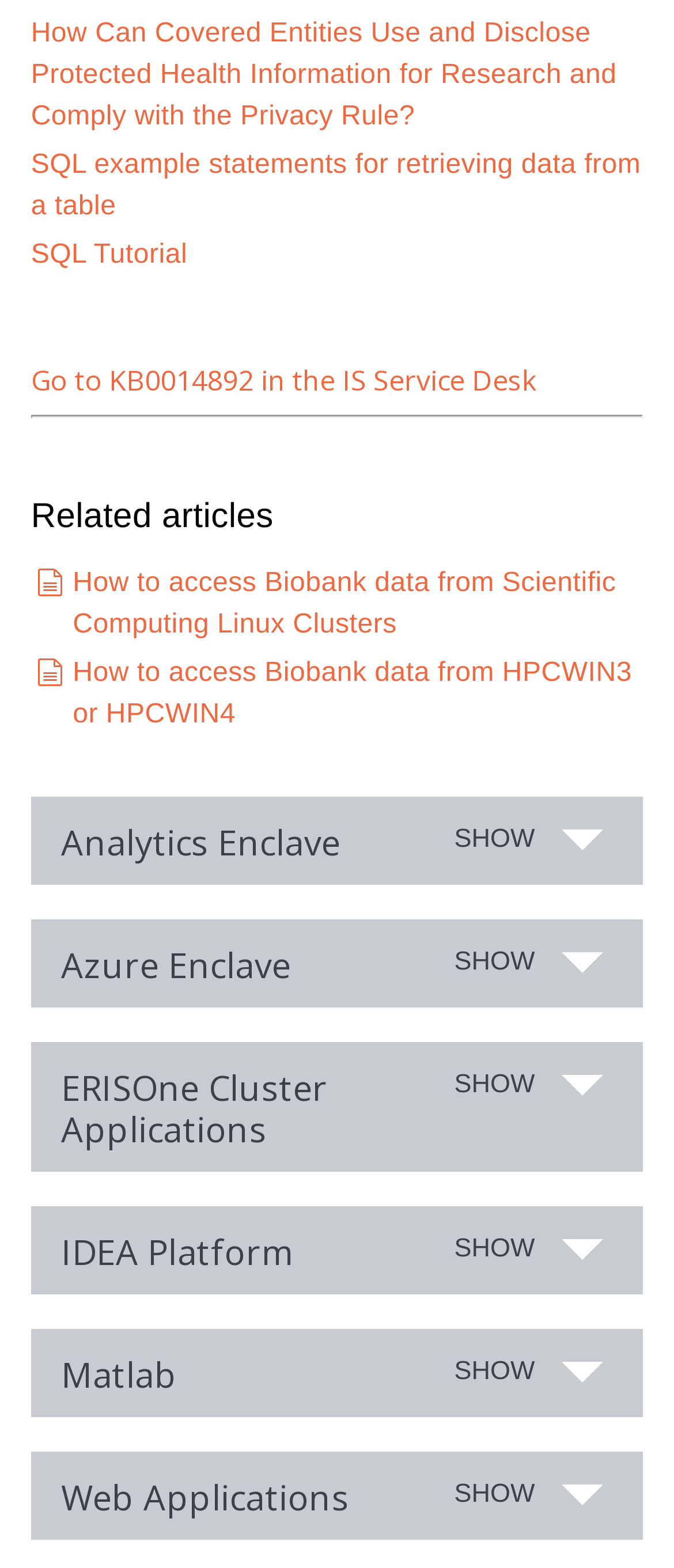Identify the bounding box coordinates of the section to be clicked to complete the task described by the following instruction: "Click on the link to go to KB0014892 in the IS Service Desk". The coordinates should be four float numbers between 0 and 1, formatted as [left, top, right, bottom].

[0.046, 0.231, 0.797, 0.255]